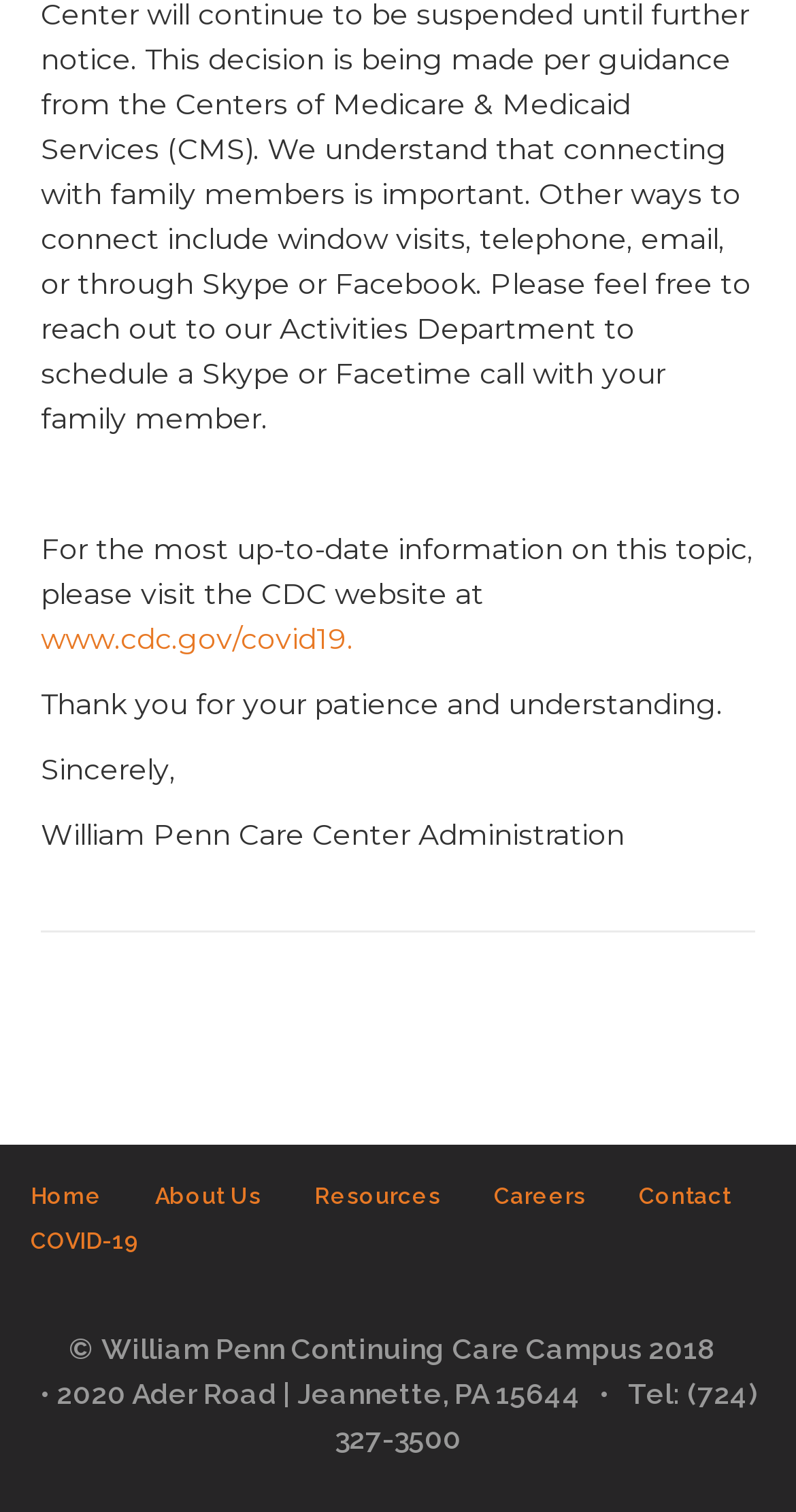Please respond to the question using a single word or phrase:
What is the phone number of the care campus?

(724) 327-3500